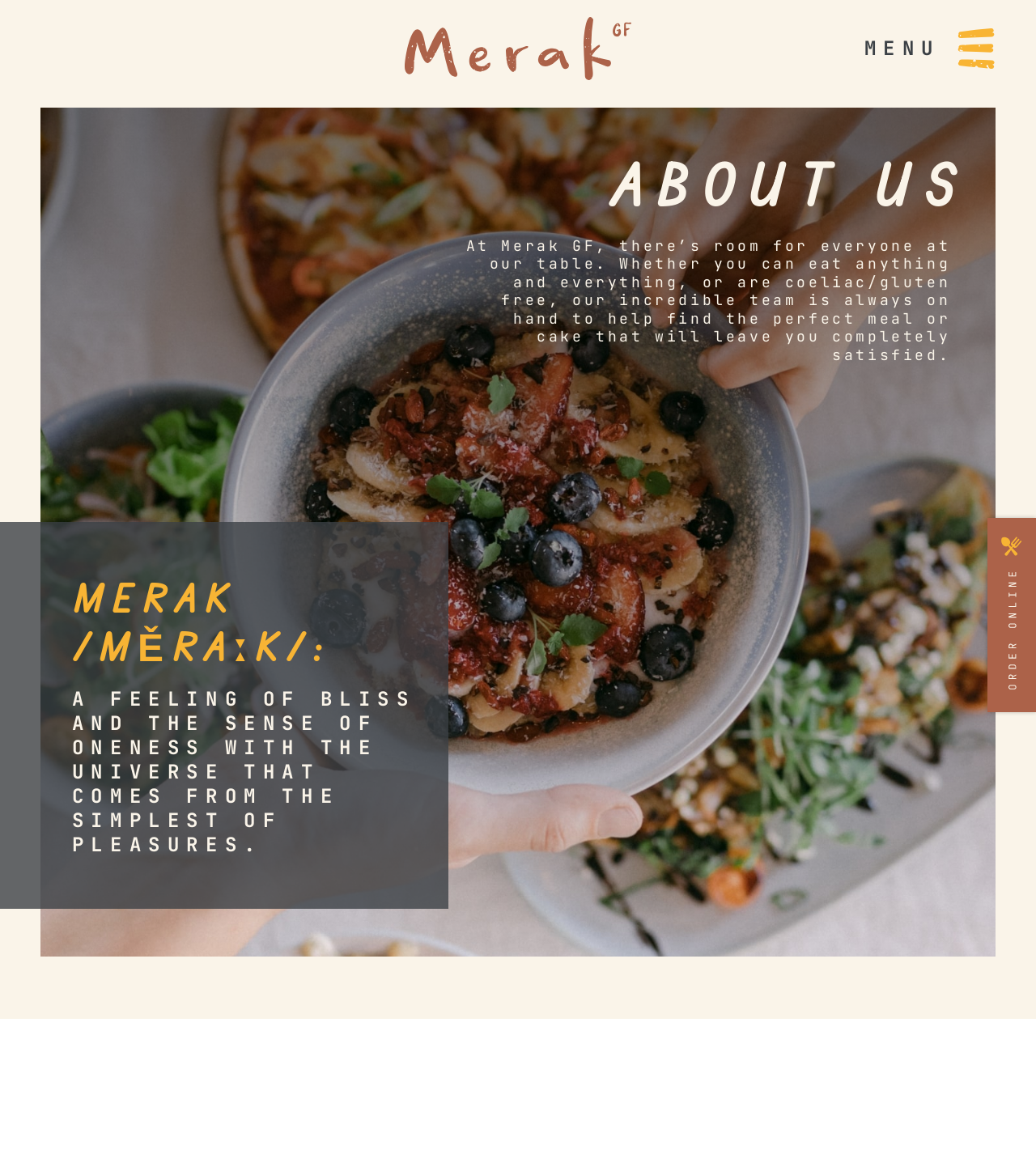Given the element description menu, specify the bounding box coordinates of the corresponding UI element in the format (top-left x, top-left y, bottom-right x, bottom-right y). All values must be between 0 and 1.

[0.834, 0.031, 0.908, 0.059]